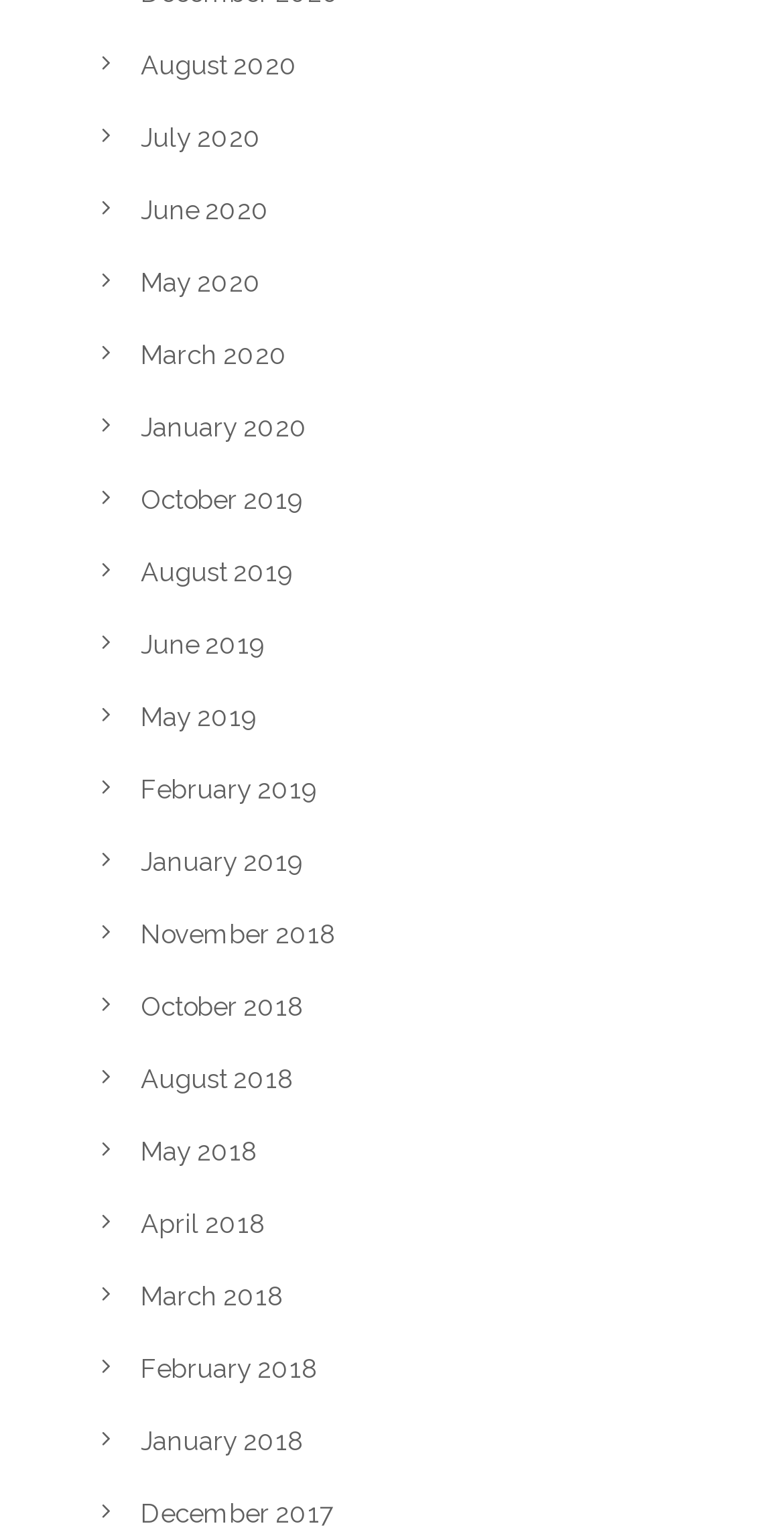Identify the bounding box coordinates of the clickable section necessary to follow the following instruction: "check May 2018". The coordinates should be presented as four float numbers from 0 to 1, i.e., [left, top, right, bottom].

[0.179, 0.74, 0.331, 0.76]